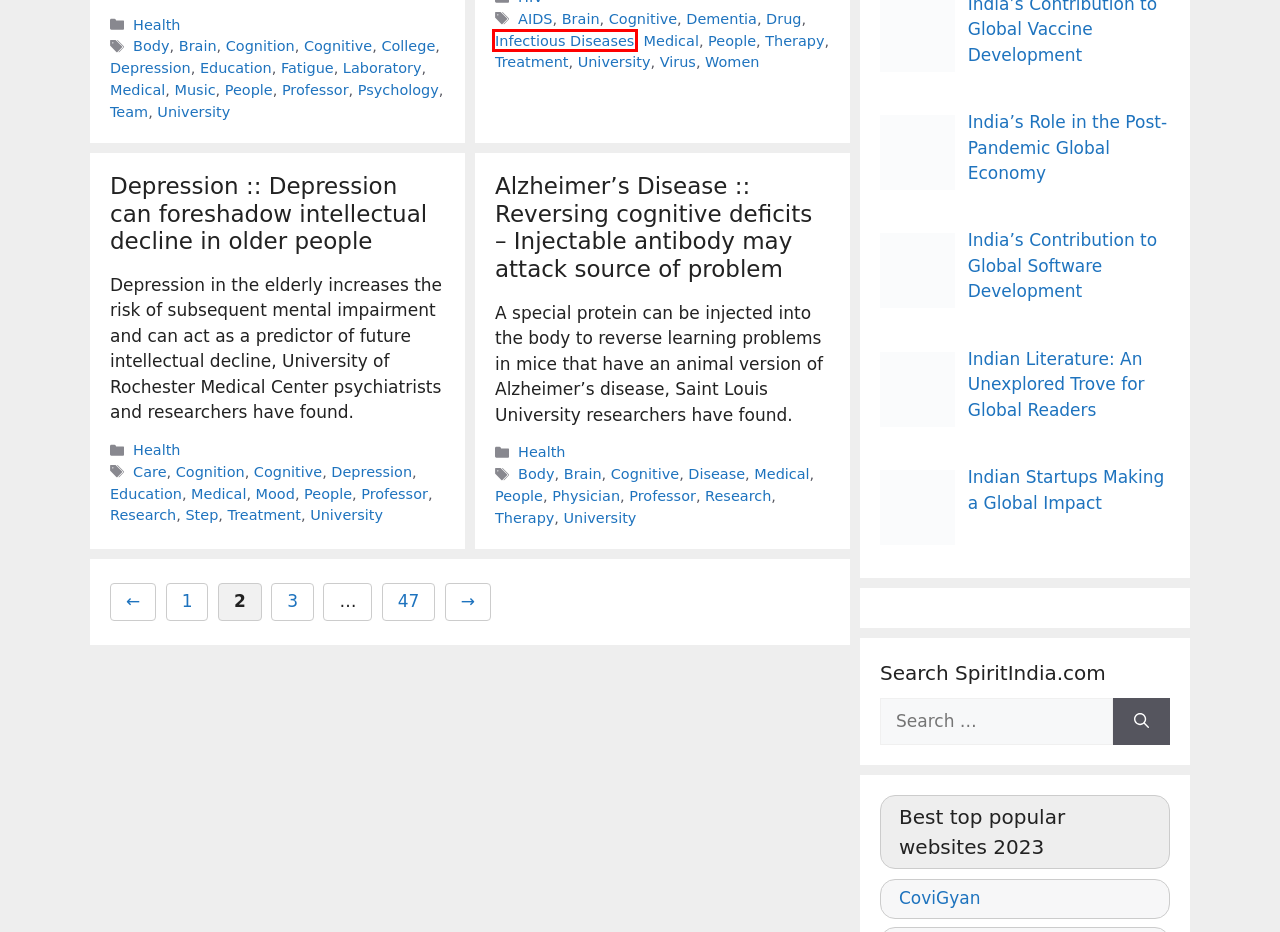You see a screenshot of a webpage with a red bounding box surrounding an element. Pick the webpage description that most accurately represents the new webpage after interacting with the element in the red bounding box. The options are:
A. Cognitive | Page 3 of 47 | Spirit India
B. Infectious Diseases | Spirit India
C. Virus | Spirit India
D. Drug | Spirit India
E. Indian Literature: An Unexplored Trove for Global Readers | India | Spirit India
F. Dementia | Spirit India
G. AIDS | Spirit India
H. Step | Spirit India

B